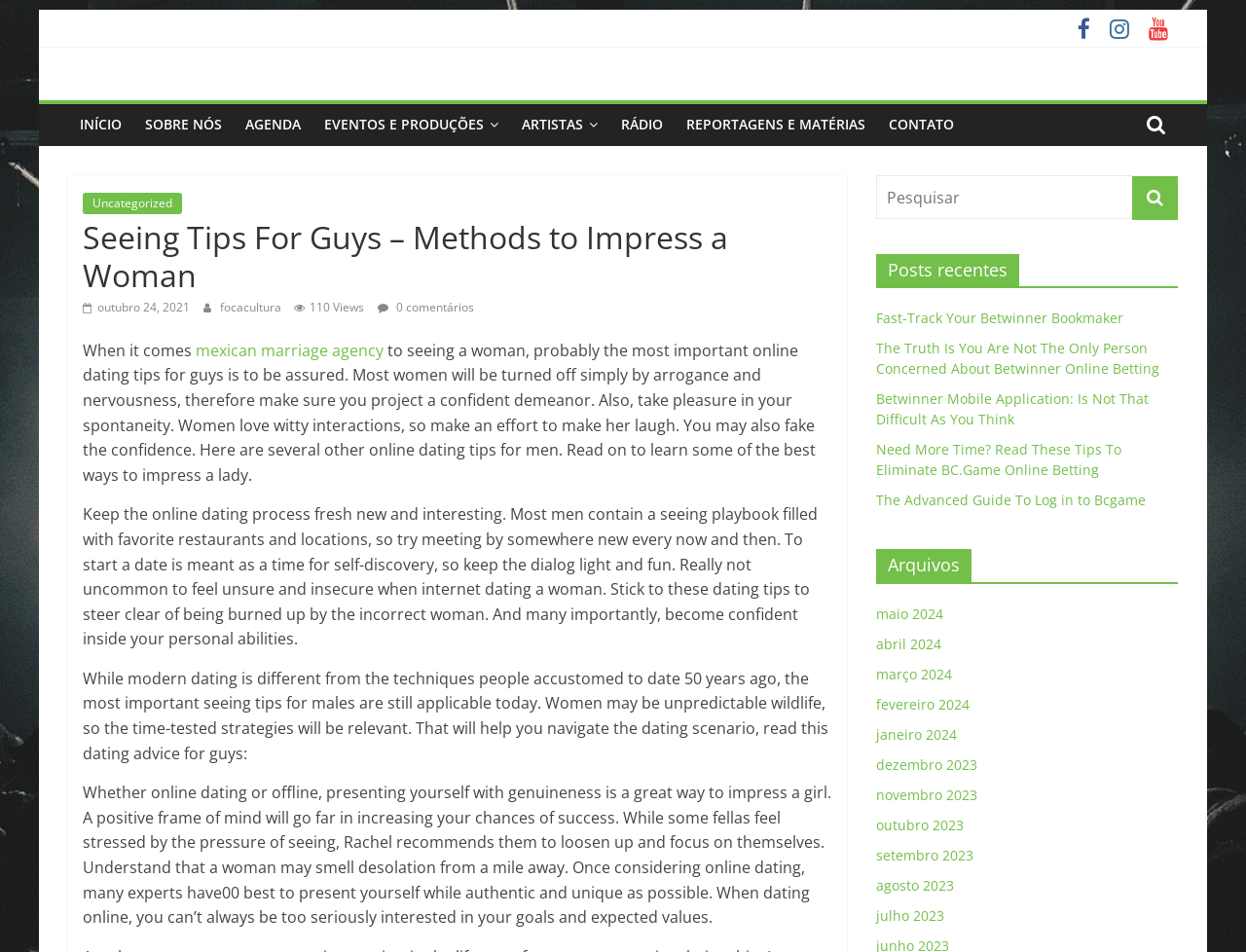Kindly determine the bounding box coordinates for the clickable area to achieve the given instruction: "Click on the 'EVENTOS E PRODUÇÕES' link".

[0.251, 0.11, 0.409, 0.153]